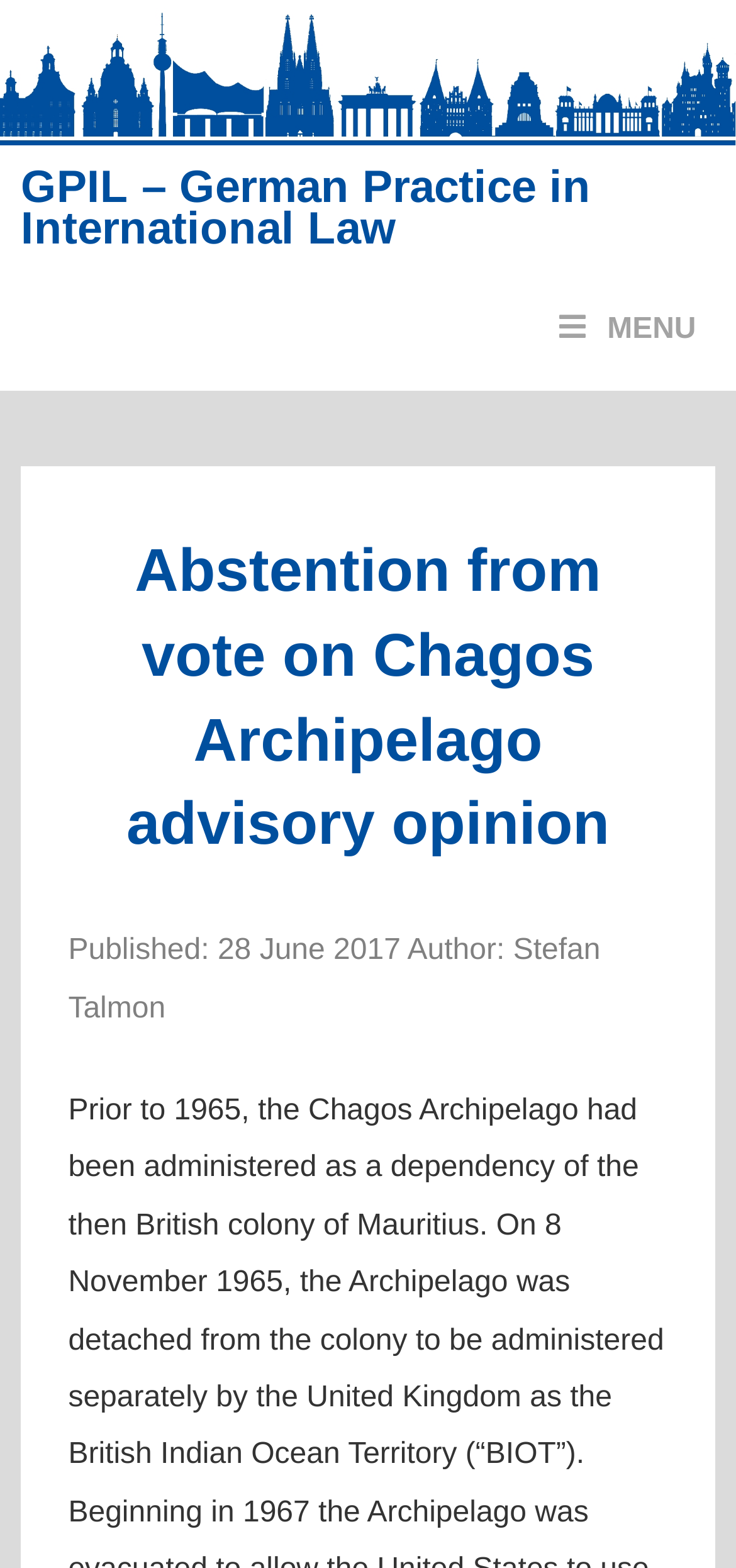Write an exhaustive caption that covers the webpage's main aspects.

The webpage is about "Abstention from vote on Chagos Archipelago advisory opinion" and appears to be an article or blog post. At the top-left corner, there is a link to "GPIL – German Practice in International Law", which is likely the website's title or logo. Below this, there is a layout table that spans most of the width of the page.

On the top-right corner, there is a button labeled "MENU" that, when expanded, controls a primary menu. Below this button, there is a header section that contains the title "Abstention from vote on Chagos Archipelago advisory opinion" in a large font size. 

Underneath the title, there is a paragraph of text that provides publication information, stating "Published: 28 June 2017 Author: Stefan Talmon". This text is positioned near the top-center of the page.